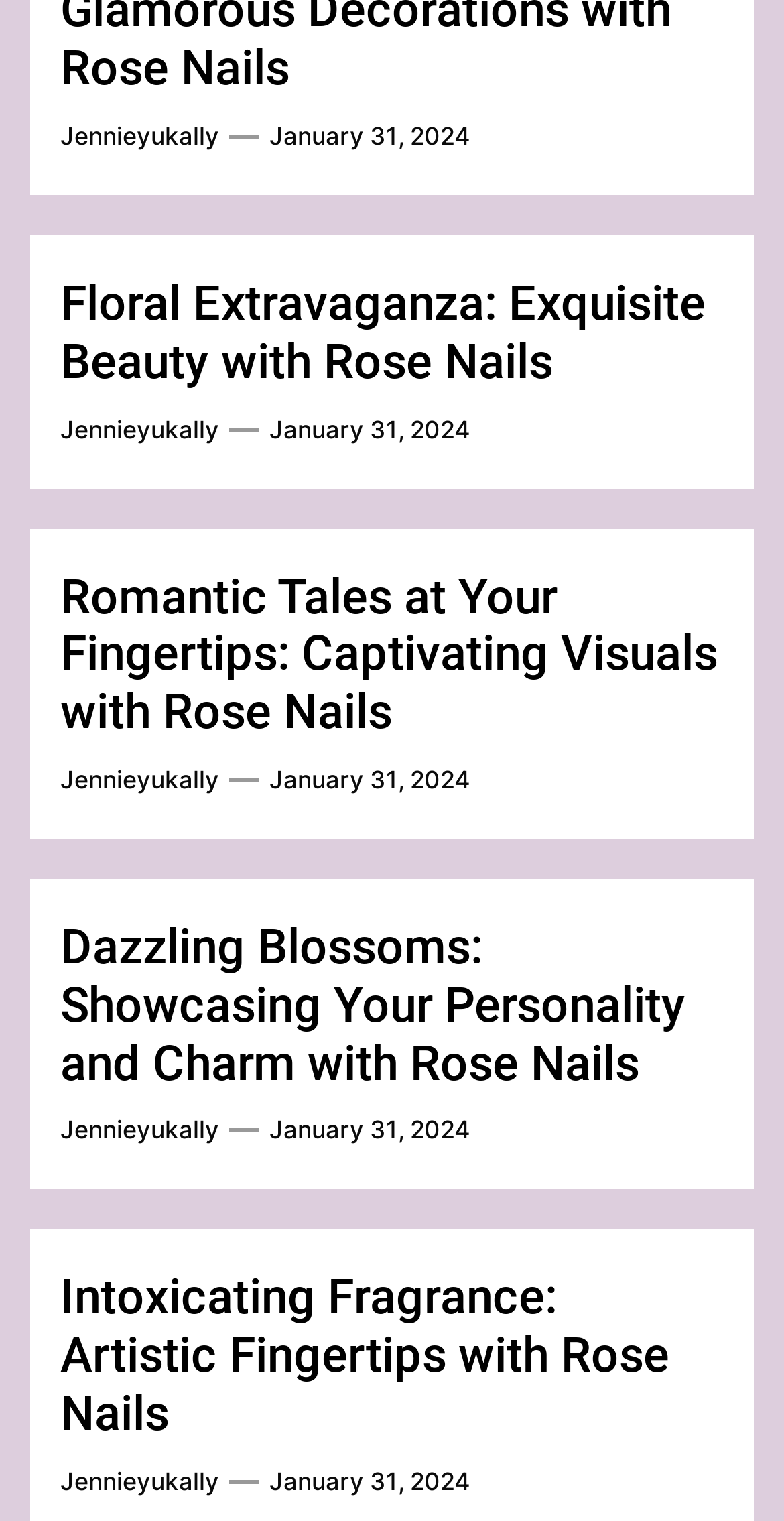Respond to the question below with a concise word or phrase:
How many links are in each article?

2